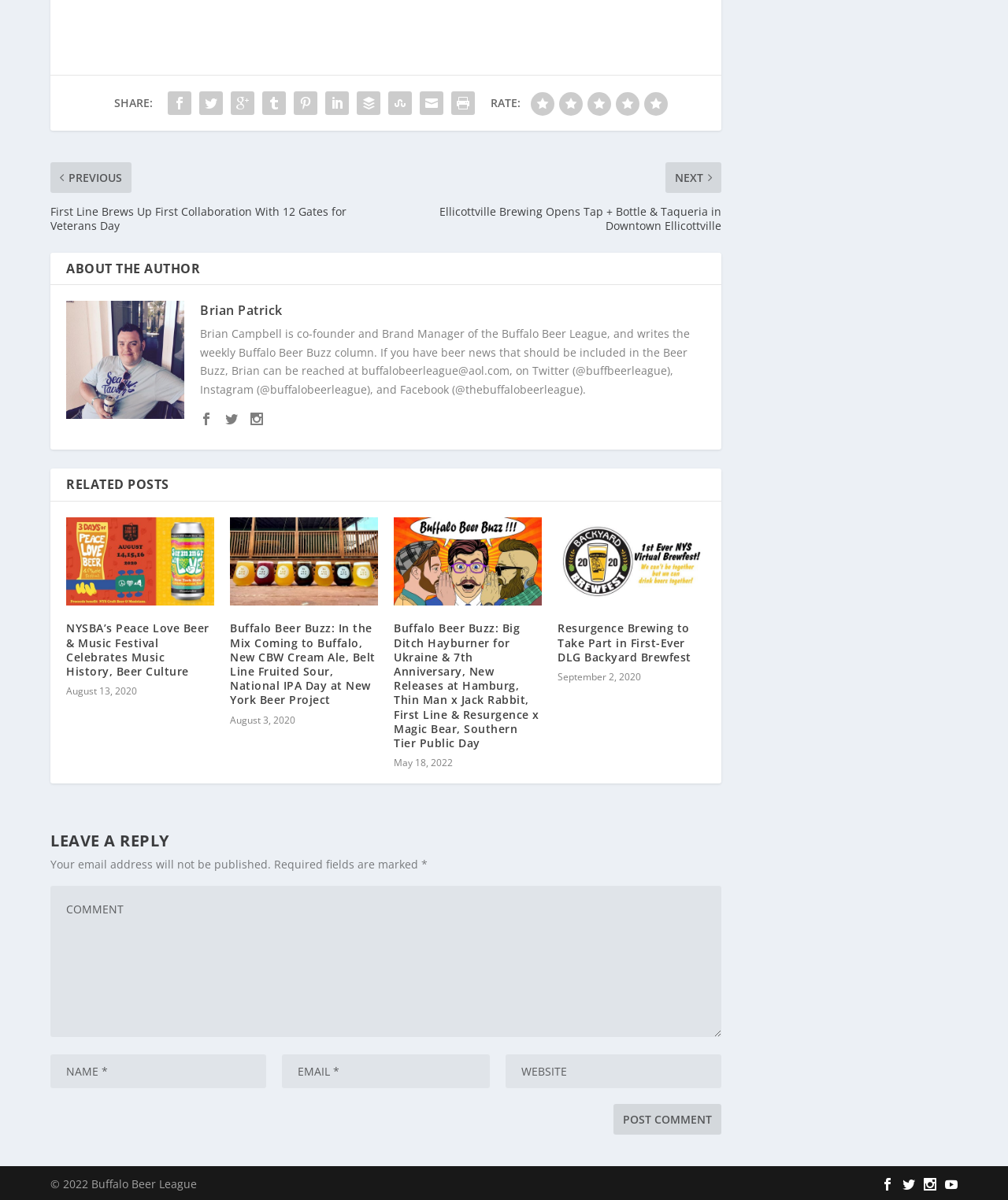Locate the bounding box coordinates of the clickable element to fulfill the following instruction: "Leave a reply". Provide the coordinates as four float numbers between 0 and 1 in the format [left, top, right, bottom].

[0.05, 0.685, 0.716, 0.708]